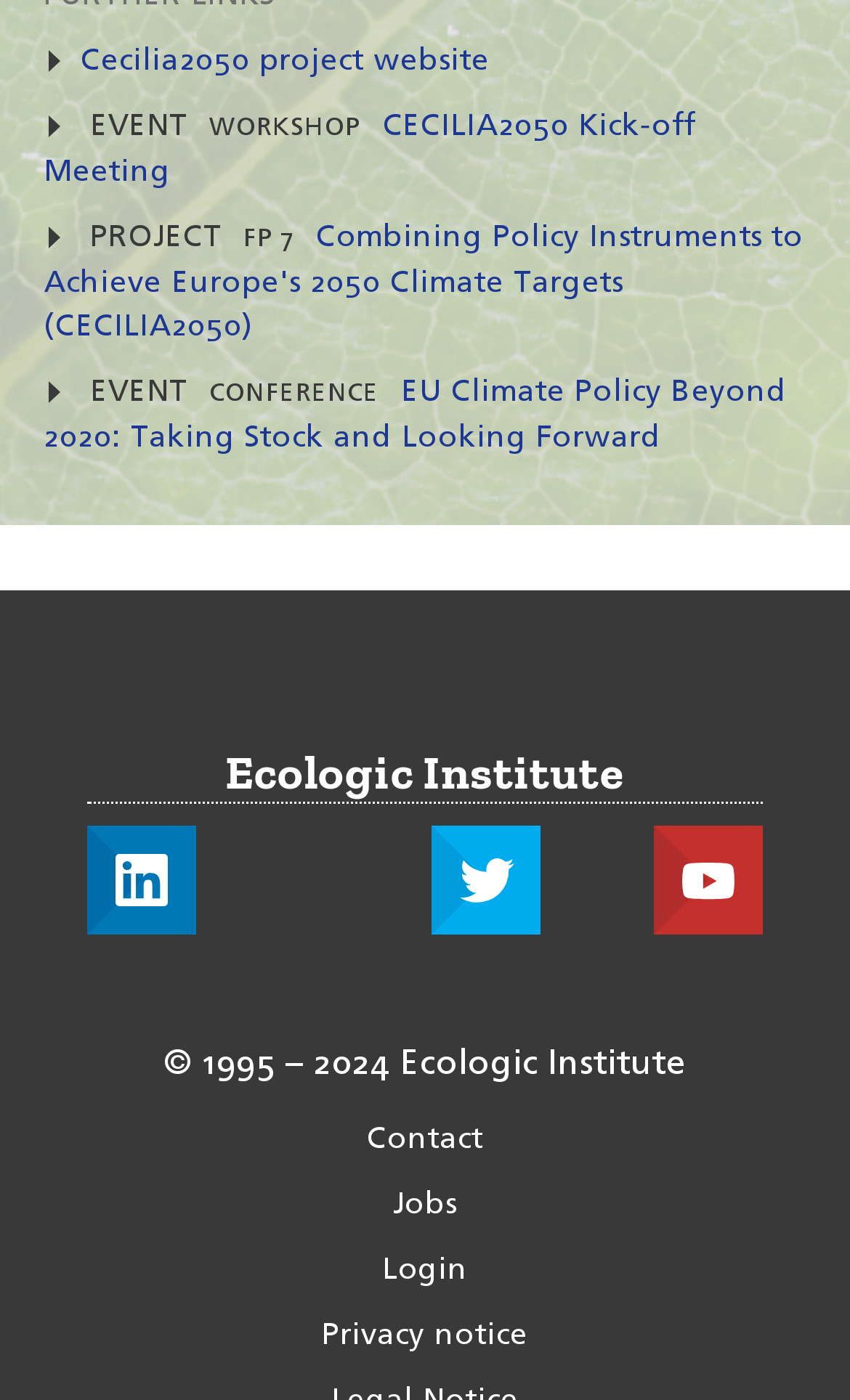Find the bounding box coordinates of the element to click in order to complete this instruction: "Visit us on LinkedIn!". The bounding box coordinates must be four float numbers between 0 and 1, denoted as [left, top, right, bottom].

[0.103, 0.589, 0.231, 0.667]